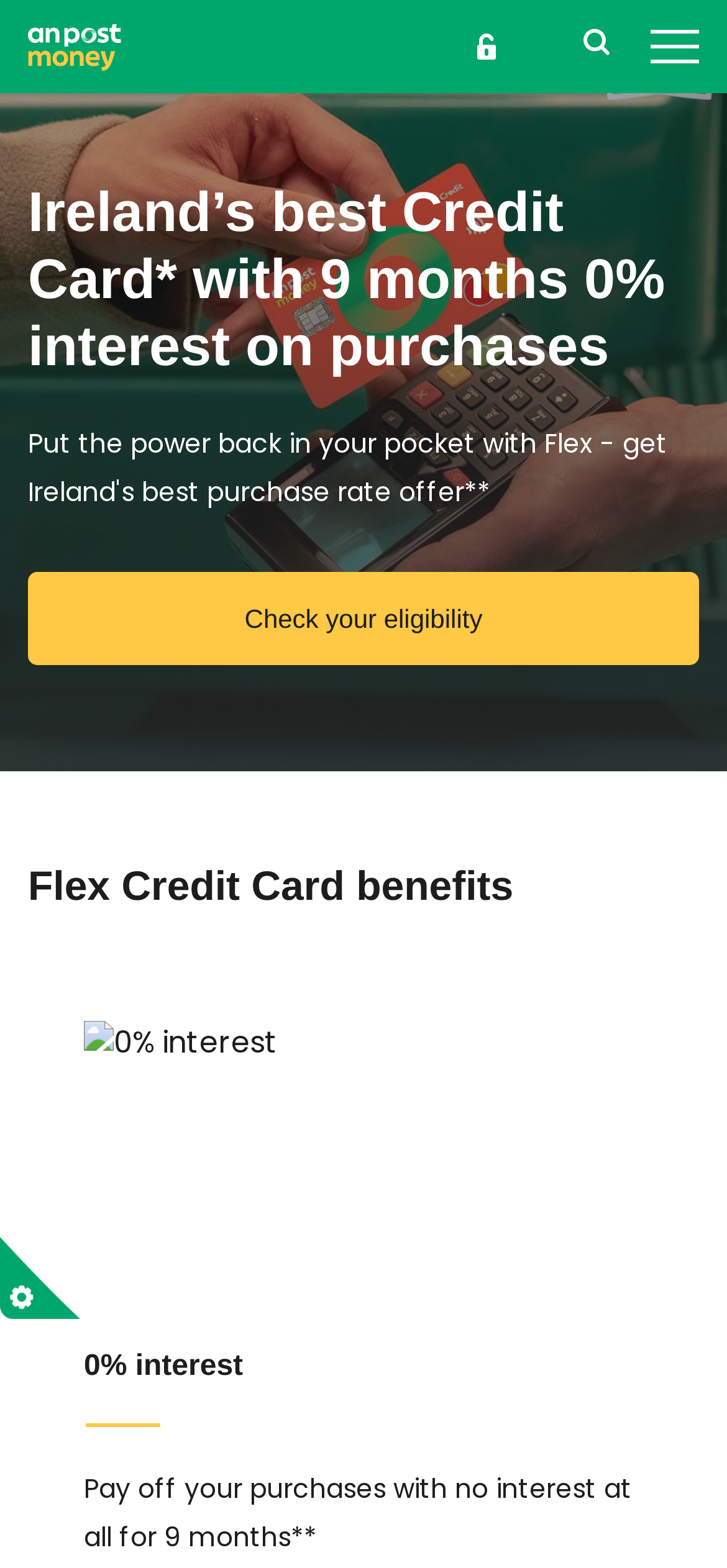What can I do to check my eligibility?
Respond to the question with a single word or phrase according to the image.

Click 'Check your eligibility'